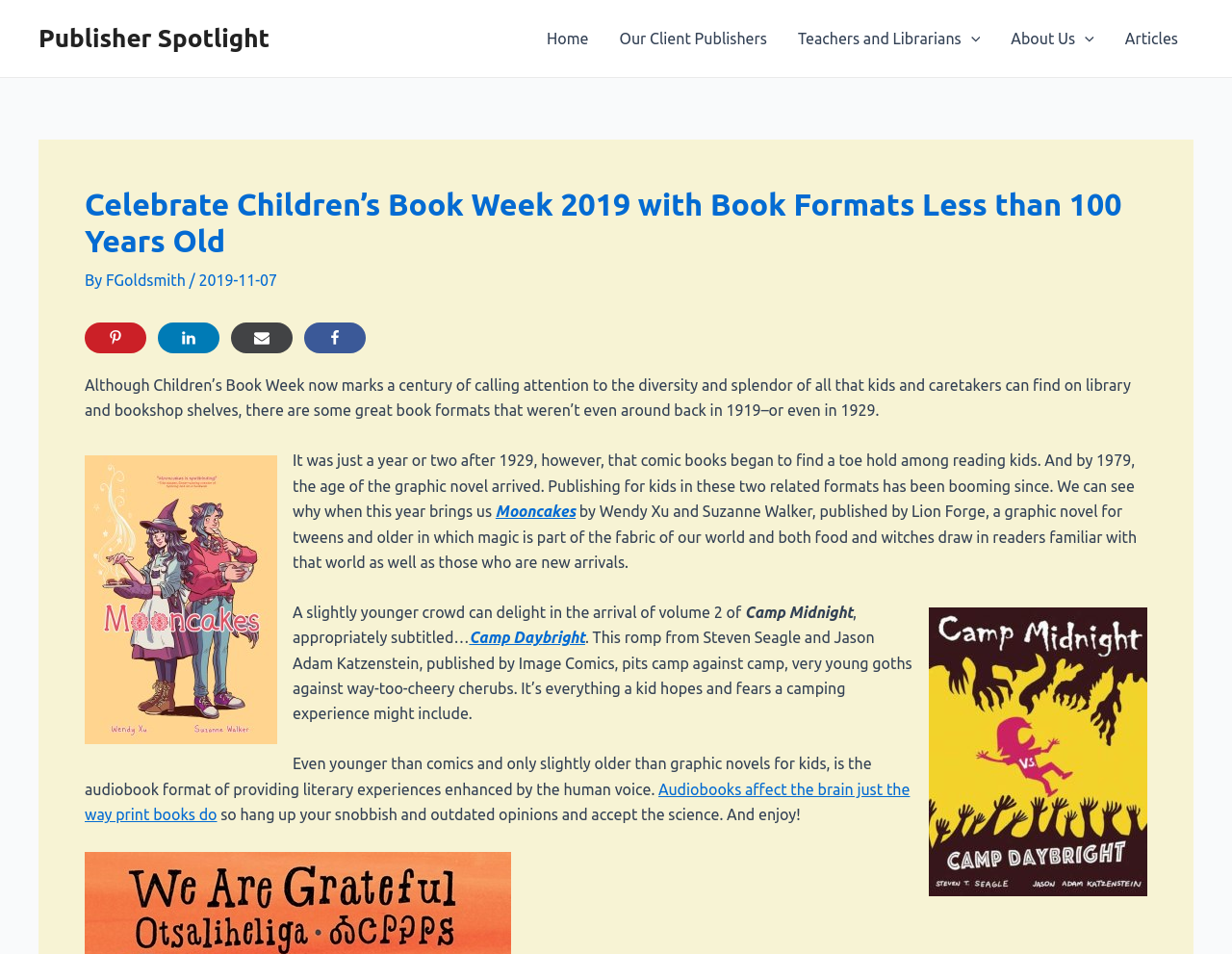Provide a short answer using a single word or phrase for the following question: 
What is the purpose of the 'Menu Toggle' button?

To expand or collapse the menu